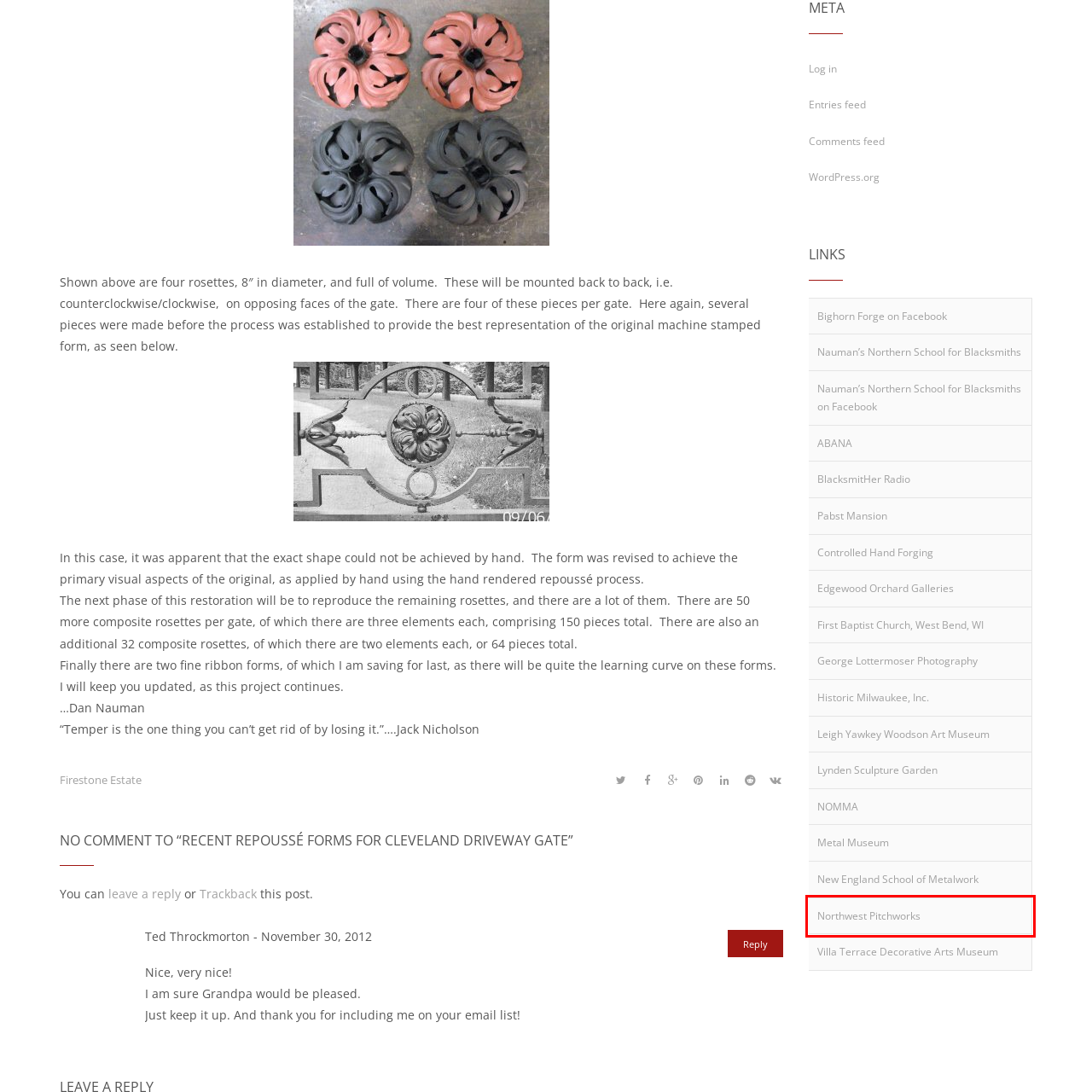Inspect the provided webpage screenshot, concentrating on the element within the red bounding box. Select the description that best represents the new webpage after you click the highlighted element. Here are the candidates:
A. The Pabst Mansion | Milwaukee, WI | Museum, History & More
B. Welcome to George Lottermoser, imagist
C. Metal Museum | Art Museum in Memphis, TN
D. Home - First Baptist Church, West Bend, WI
E. VK | 登录
F. Welcome to the New England School of Metalwork | New England School of Metalwork
G. BlacksmitHER Radio
H. ABANA – 50 Years of Forging Ahead

C